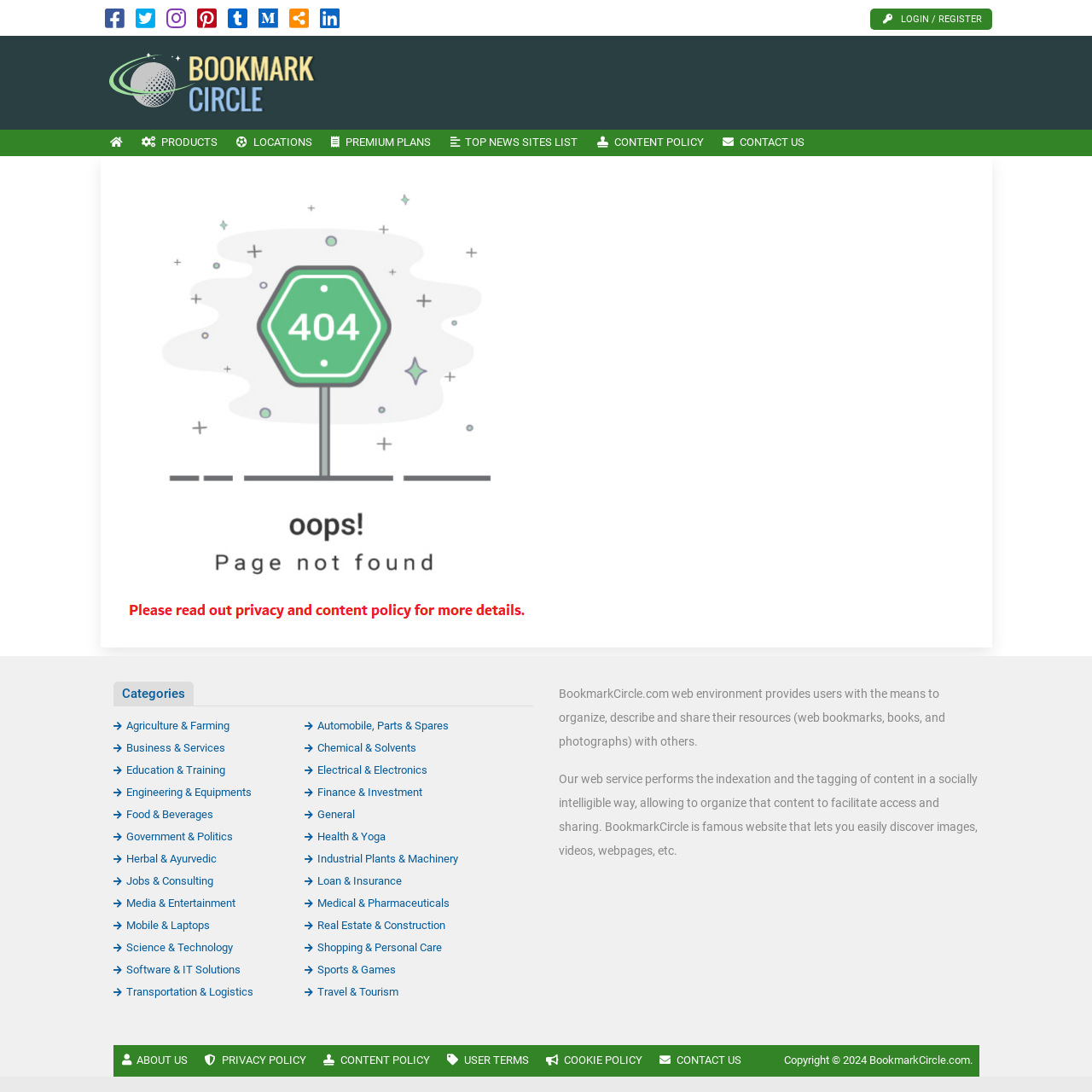What is the purpose of the website?
Give a detailed explanation using the information visible in the image.

I found this information by reading the static text on the webpage, which states that 'BookmarkCircle.com web environment provides users with the means to organize, describe and share their resources (web bookmarks, books, and photographs) with others'.